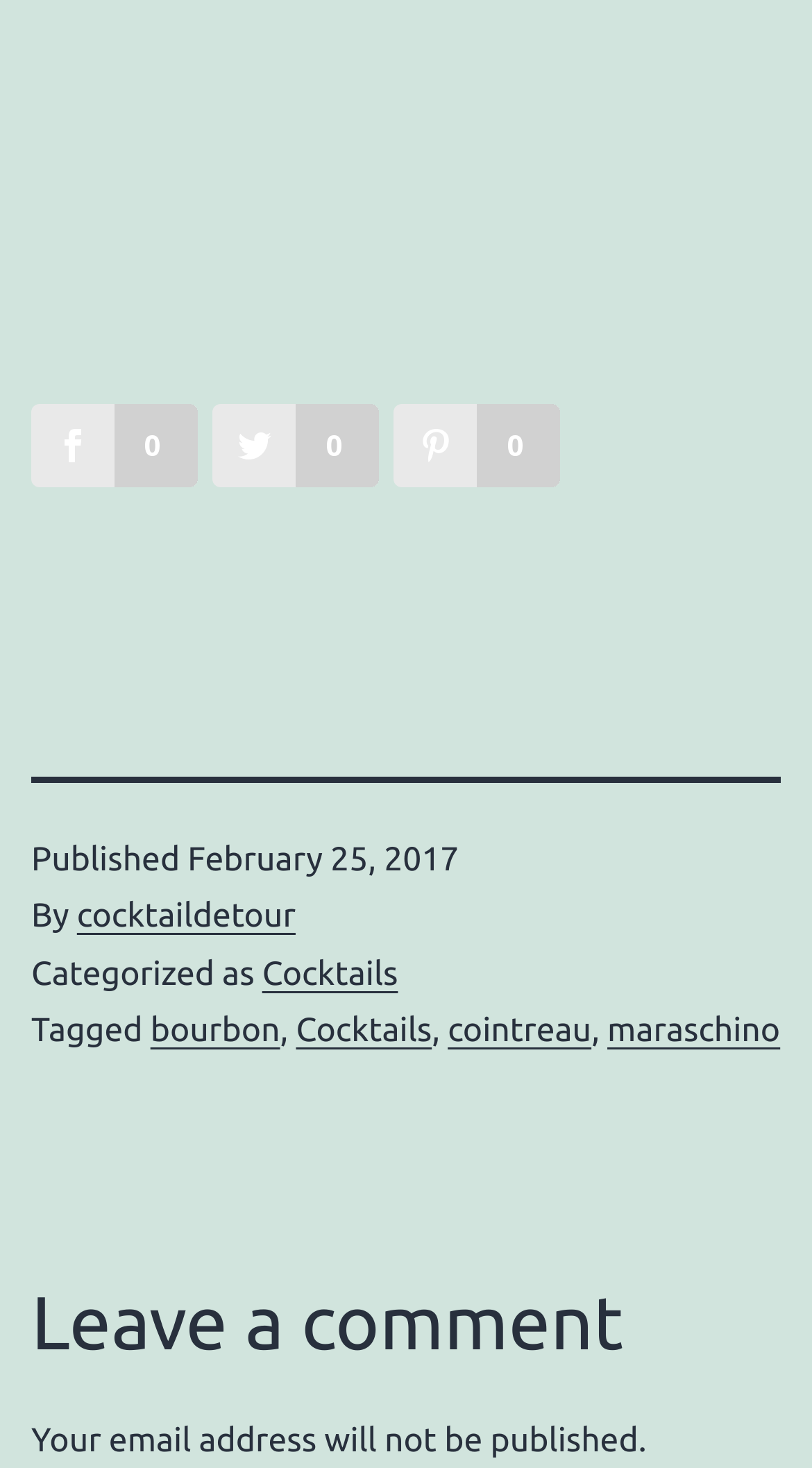Could you determine the bounding box coordinates of the clickable element to complete the instruction: "View the published date"? Provide the coordinates as four float numbers between 0 and 1, i.e., [left, top, right, bottom].

[0.231, 0.573, 0.565, 0.599]